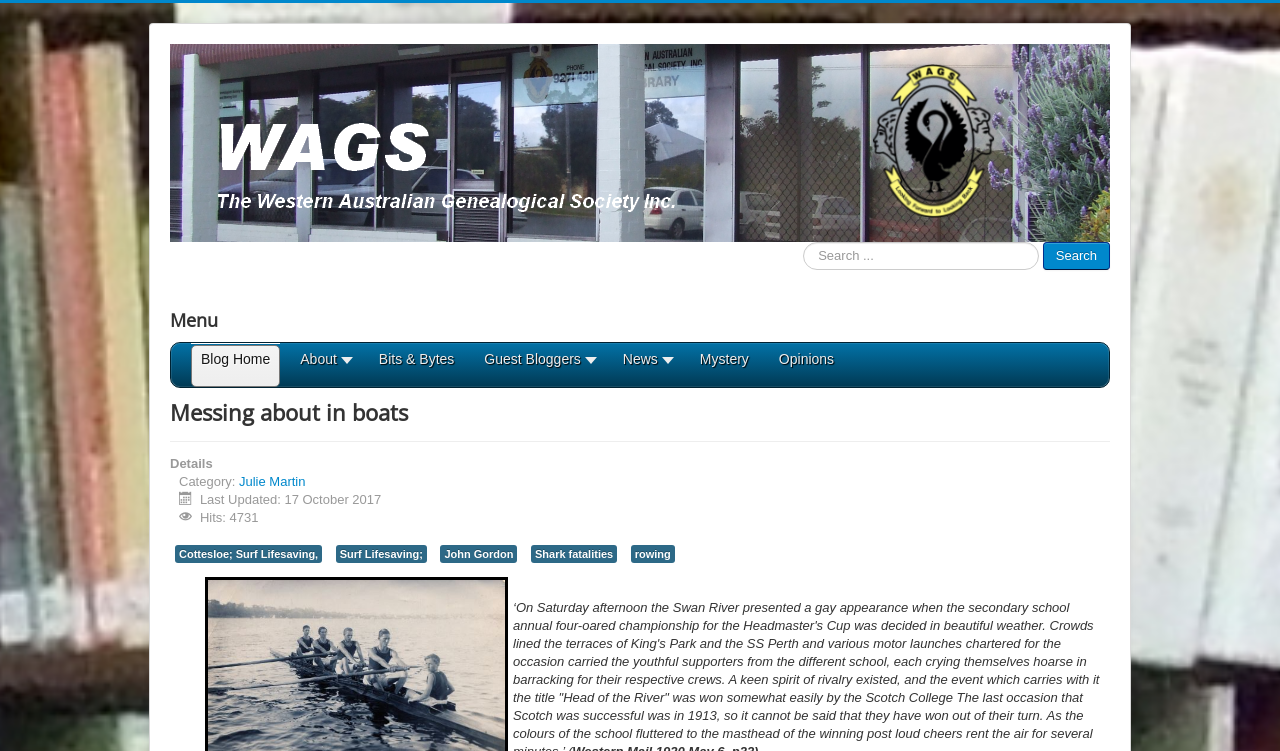Pinpoint the bounding box coordinates of the element to be clicked to execute the instruction: "Click on the link 'About'".

[0.235, 0.466, 0.273, 0.511]